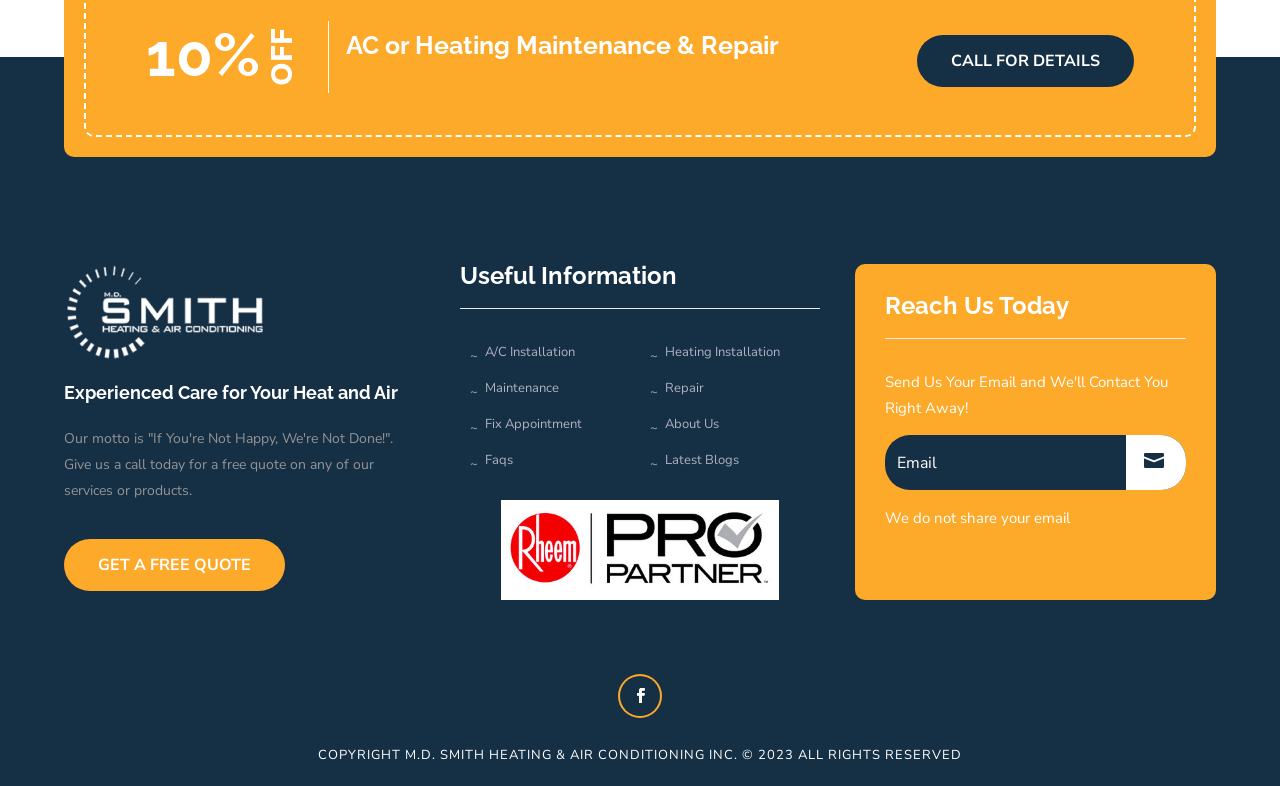Find and indicate the bounding box coordinates of the region you should select to follow the given instruction: "Click the 'A/C Installation' link".

[0.367, 0.436, 0.449, 0.459]